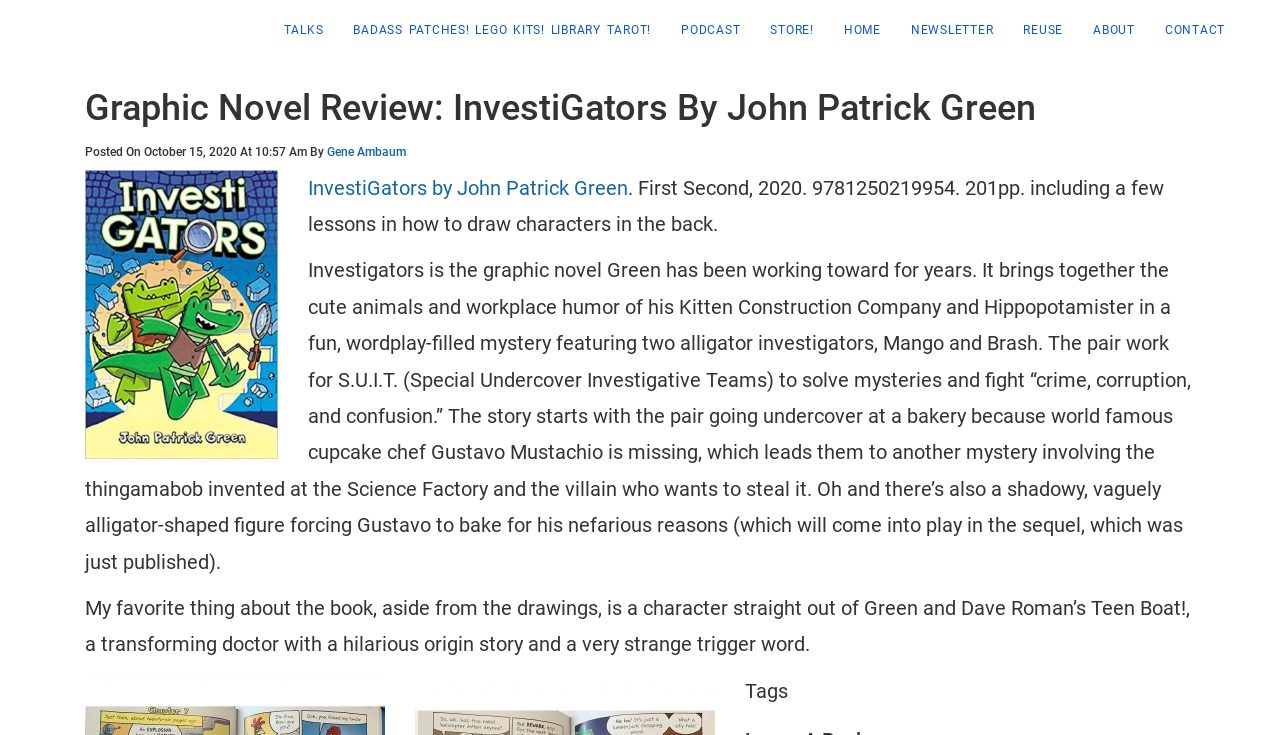Determine the bounding box coordinates of the clickable element to achieve the following action: 'Click on the TALKS link'. Provide the coordinates as four float values between 0 and 1, formatted as [left, top, right, bottom].

[0.21, 0.0, 0.253, 0.082]